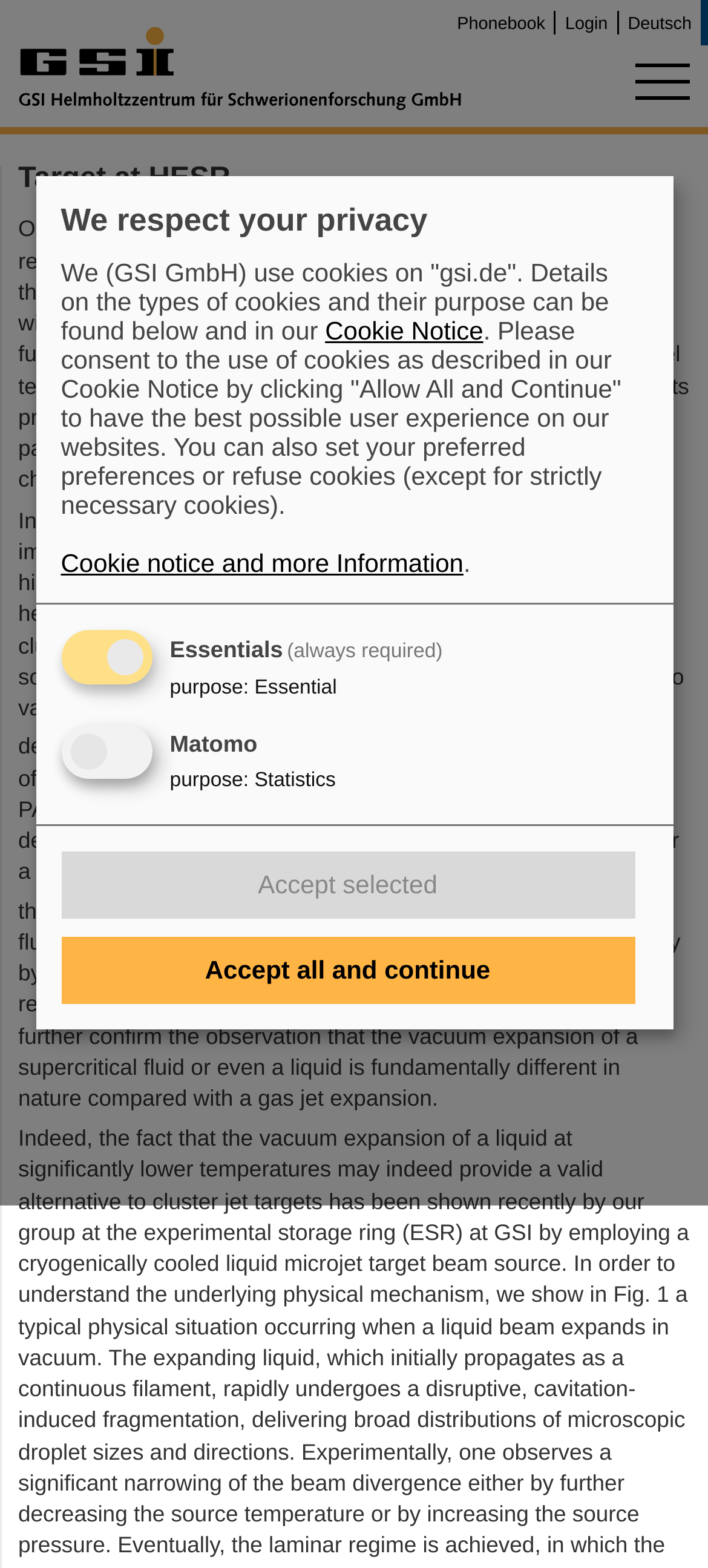Please provide a one-word or phrase answer to the question: 
What is the density of the hydrogen target demonstrated in the group of A. Khoukaz in Münster?

10^15 cm^-2